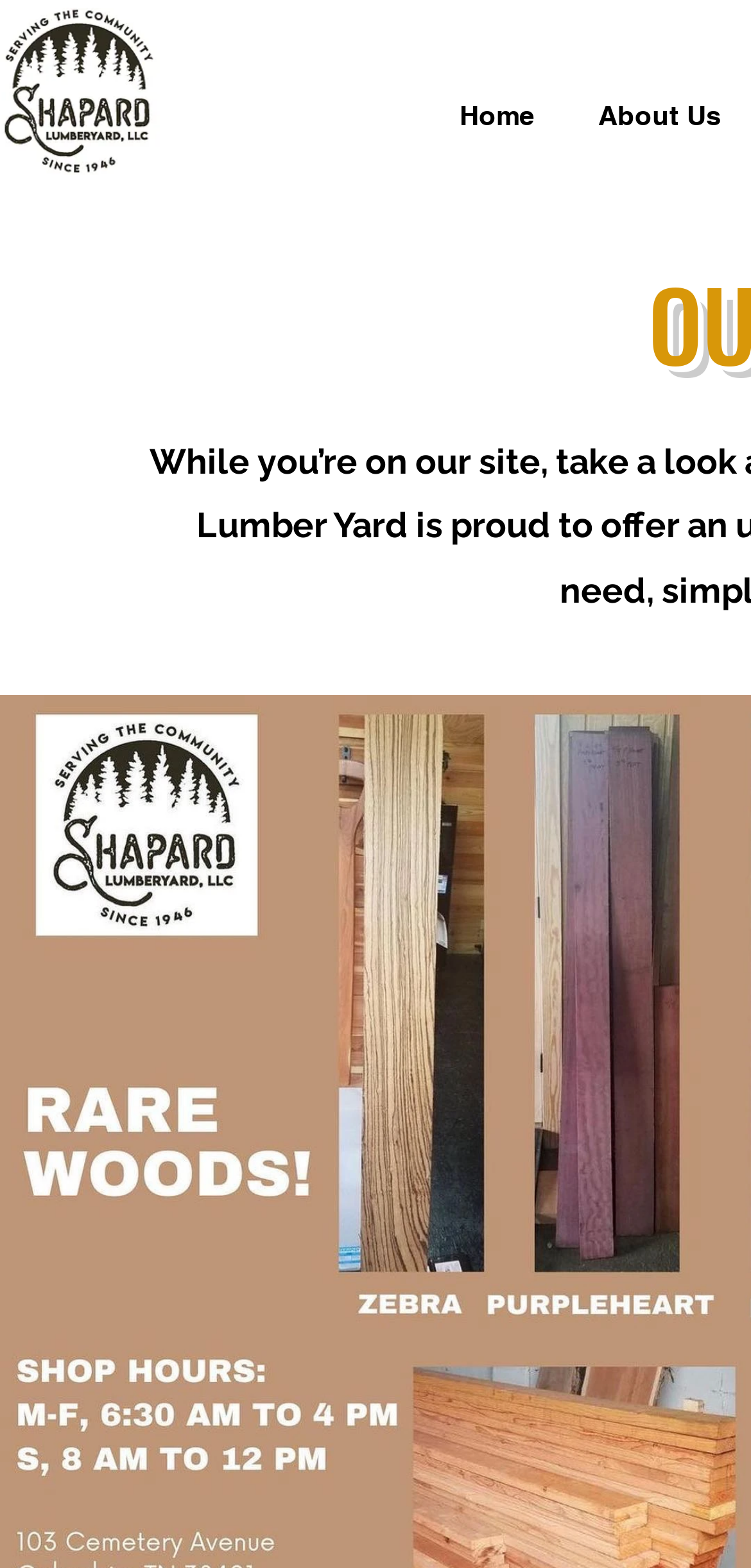Find the bounding box coordinates for the UI element whose description is: "Home". The coordinates should be four float numbers between 0 and 1, in the format [left, top, right, bottom].

[0.569, 0.045, 0.754, 0.102]